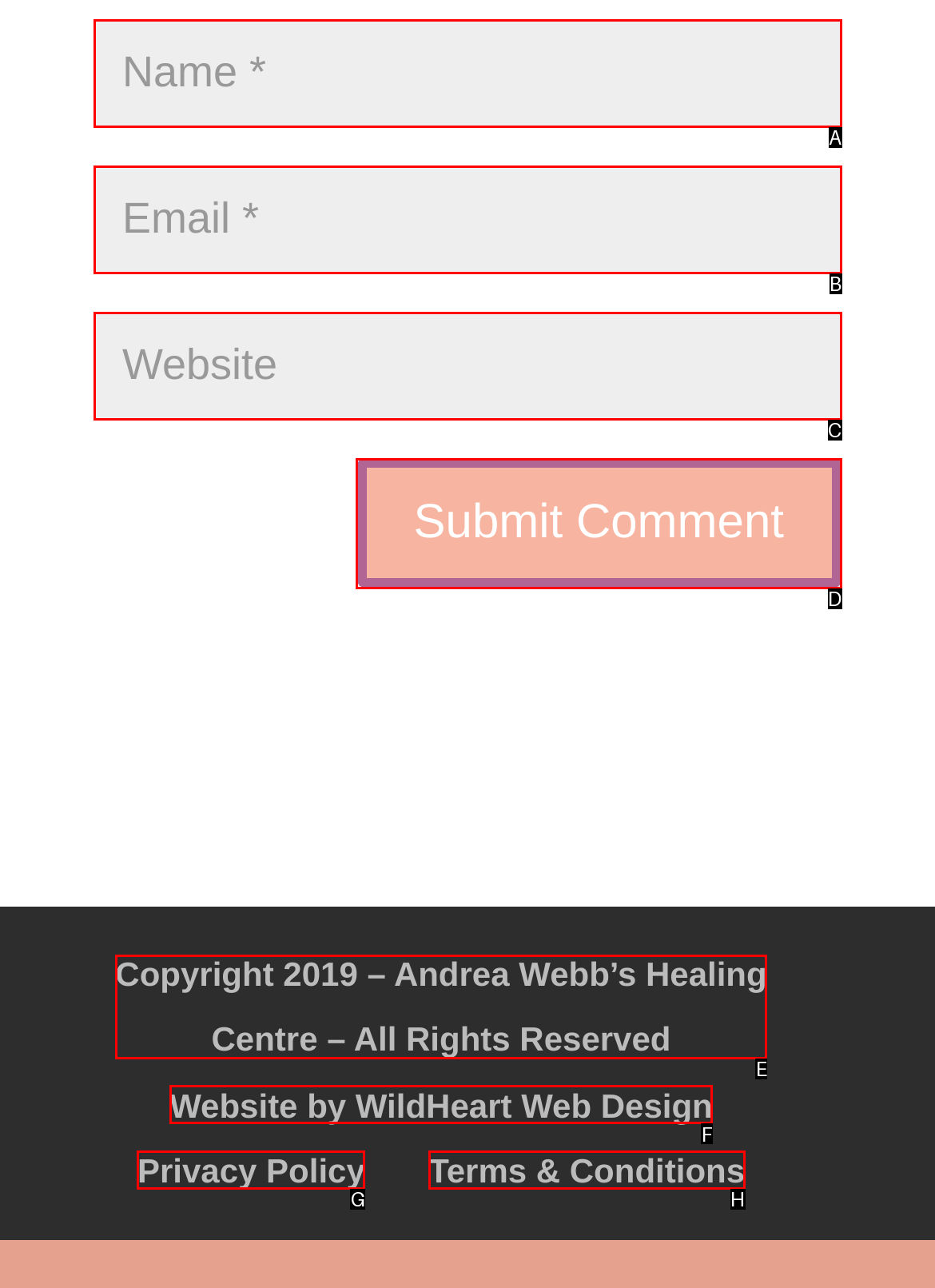Which HTML element should be clicked to complete the task: Submit a comment? Answer with the letter of the corresponding option.

D